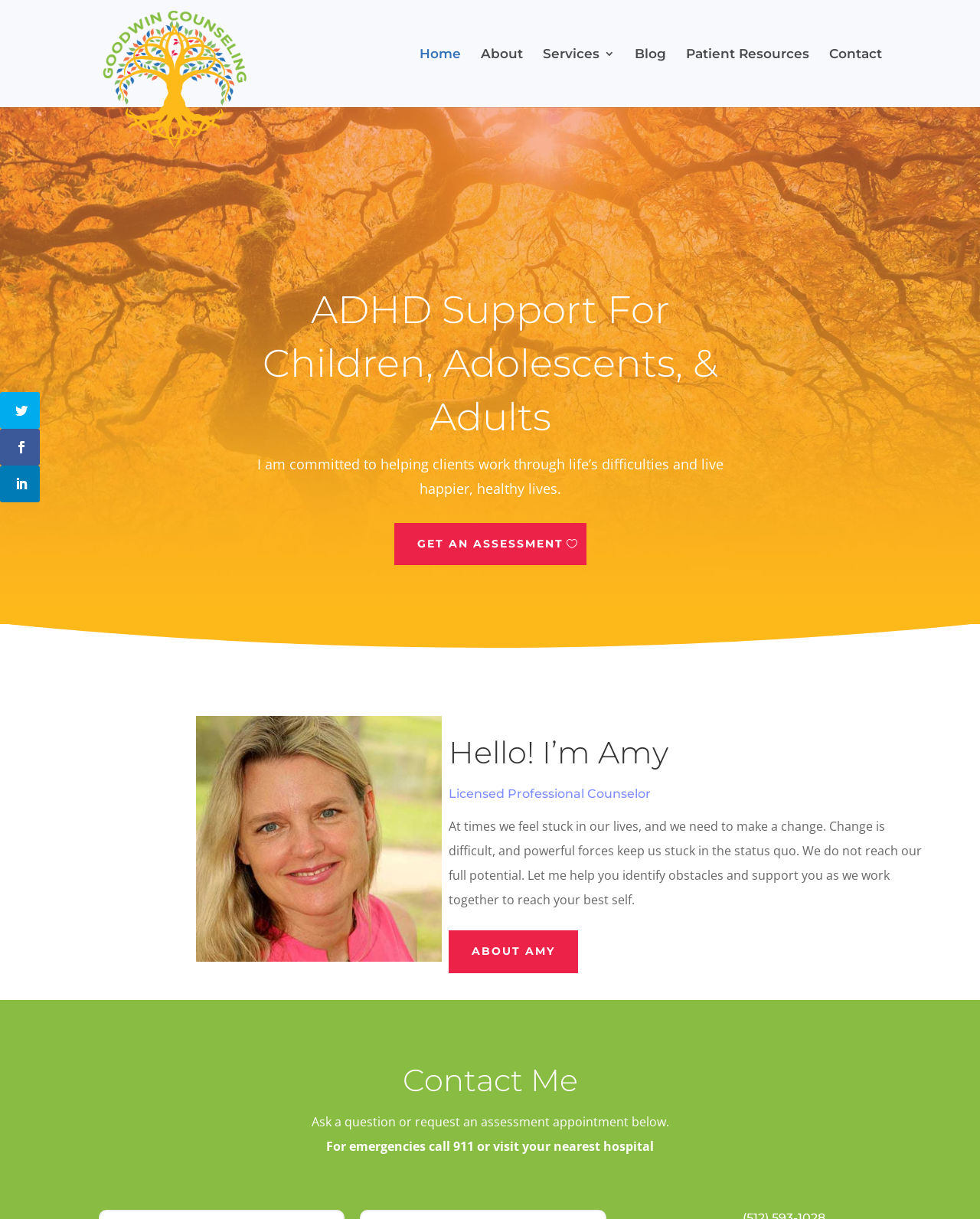Determine the bounding box coordinates for the area that should be clicked to carry out the following instruction: "Read more about 'Erdogan, the Hizmet Movement, and the PREP School Crisis: Turkey Enters a New Power Struggle'".

None